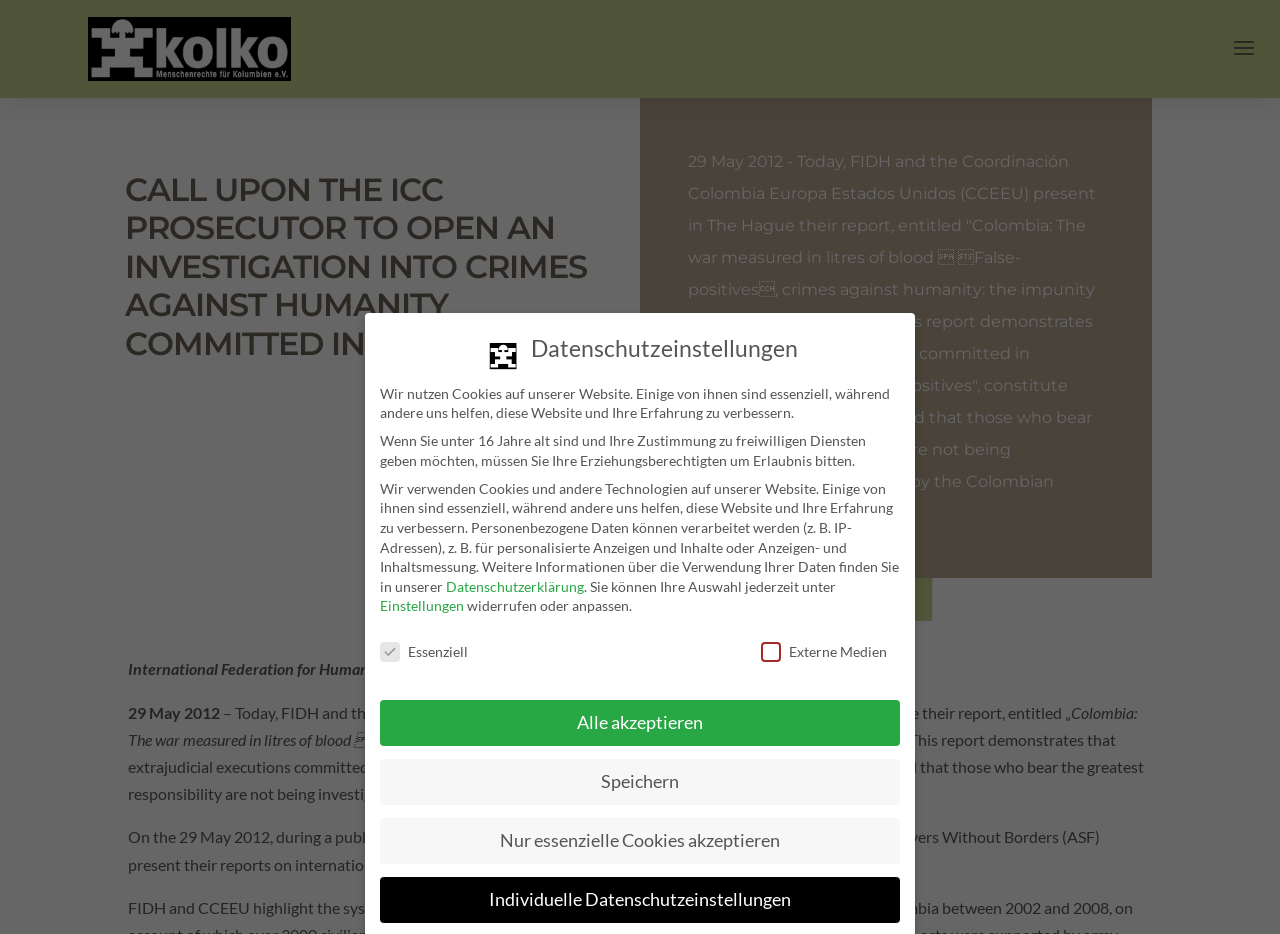Please locate the bounding box coordinates of the region I need to click to follow this instruction: "Search for something".

[0.469, 0.0, 0.969, 0.001]